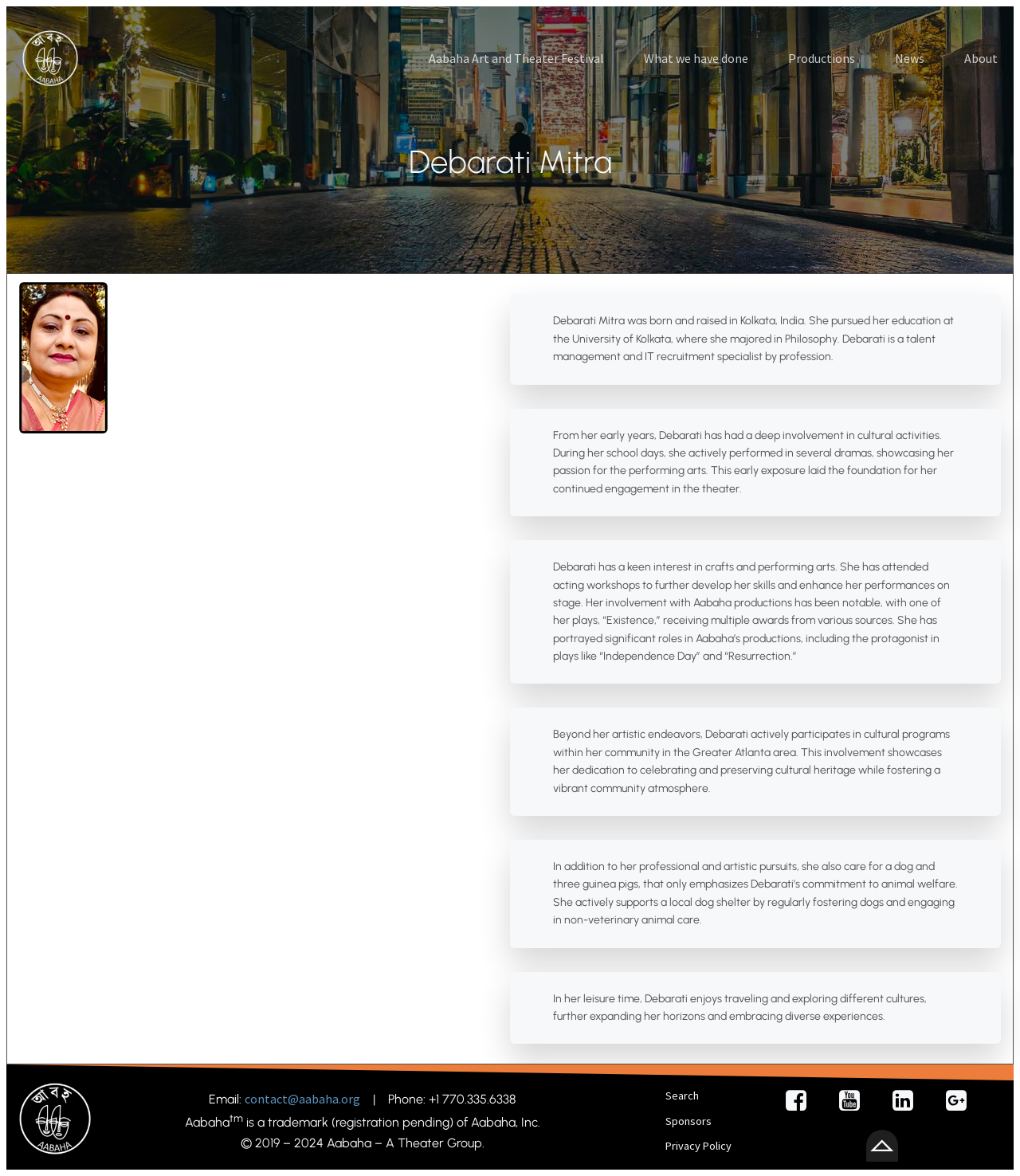Please identify the bounding box coordinates of the element I should click to complete this instruction: 'Contact Aabaha through email'. The coordinates should be given as four float numbers between 0 and 1, like this: [left, top, right, bottom].

[0.24, 0.928, 0.353, 0.941]